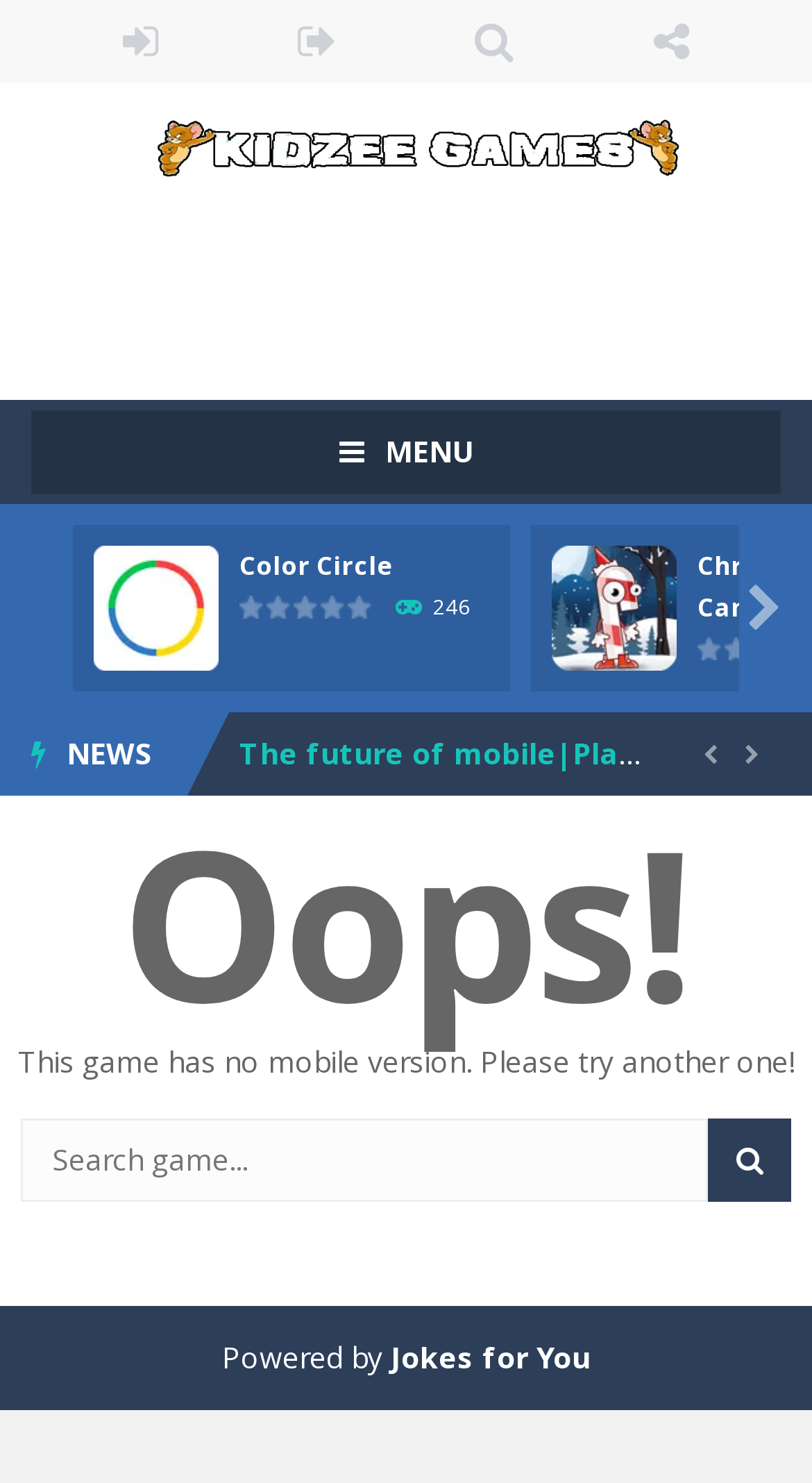Please determine the bounding box coordinates of the element to click in order to execute the following instruction: "Click on LOGIN". The coordinates should be four float numbers between 0 and 1, specified as [left, top, right, bottom].

[0.077, 0.0, 0.269, 0.056]